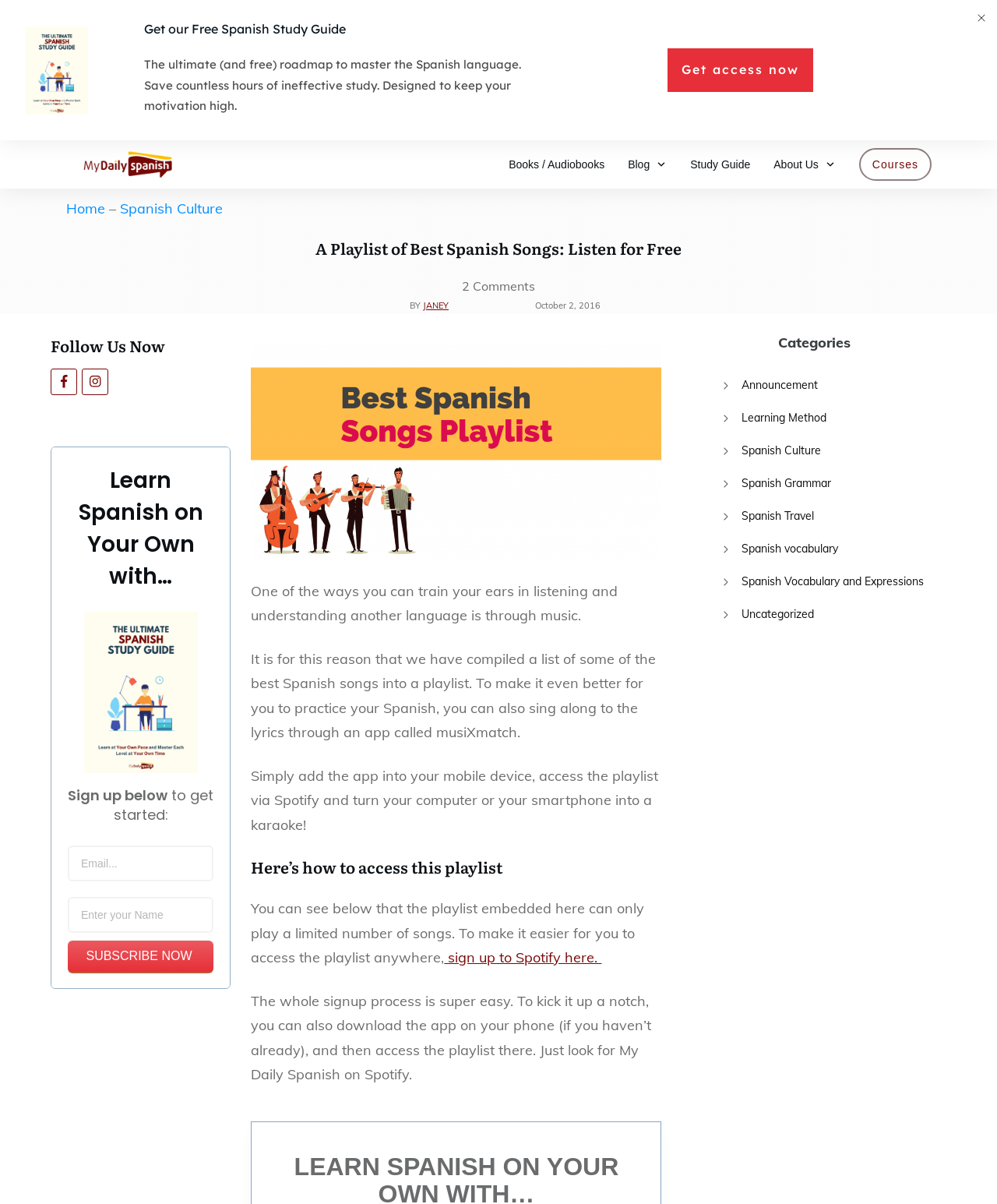Provide a comprehensive description of the webpage.

This webpage is about a playlist of the best Spanish songs, designed to help users practice their listening skills and sing along to the lyrics for free. At the top, there is a logo of "My Daily Spanish" and a navigation menu with links to "Books / Audiobooks", "Blog", "Study Guide", "About Us", and "Courses". Below the navigation menu, there is a breadcrumb navigation with links to "Home" and "Spanish Culture".

The main content of the webpage is divided into several sections. The first section has a heading "A Playlist of Best Spanish Songs: Listen for Free" and displays a brief introduction to the playlist. Below this section, there is a section with a heading "Follow Us Now" that contains links to social media platforms.

The next section has a heading "Learn Spanish on Your Own with…" and displays a brief description of how to use the playlist to learn Spanish. Below this section, there is an image of a person listening to music, and a paragraph of text explaining how to use the playlist to practice listening and understanding Spanish.

The following section has a heading "Here’s how to access this playlist" and provides instructions on how to access the playlist on Spotify. There is also a call-to-action to sign up to Spotify and download the app on a mobile device.

On the right side of the webpage, there is a sidebar with a list of categories, including "Announcement", "Learning Method", "Spanish Culture", "Spanish Grammar", "Spanish Travel", "Spanish vocabulary", and "Uncategorized". Each category has an icon and a link to a related webpage.

At the bottom of the webpage, there is a section with a heading "Get our Free Spanish Study Guide" that promotes a free study guide to master the Spanish language. There is also a call-to-action to get access to the study guide.

Overall, the webpage is designed to promote the playlist of best Spanish songs and provide resources to help users learn Spanish on their own.